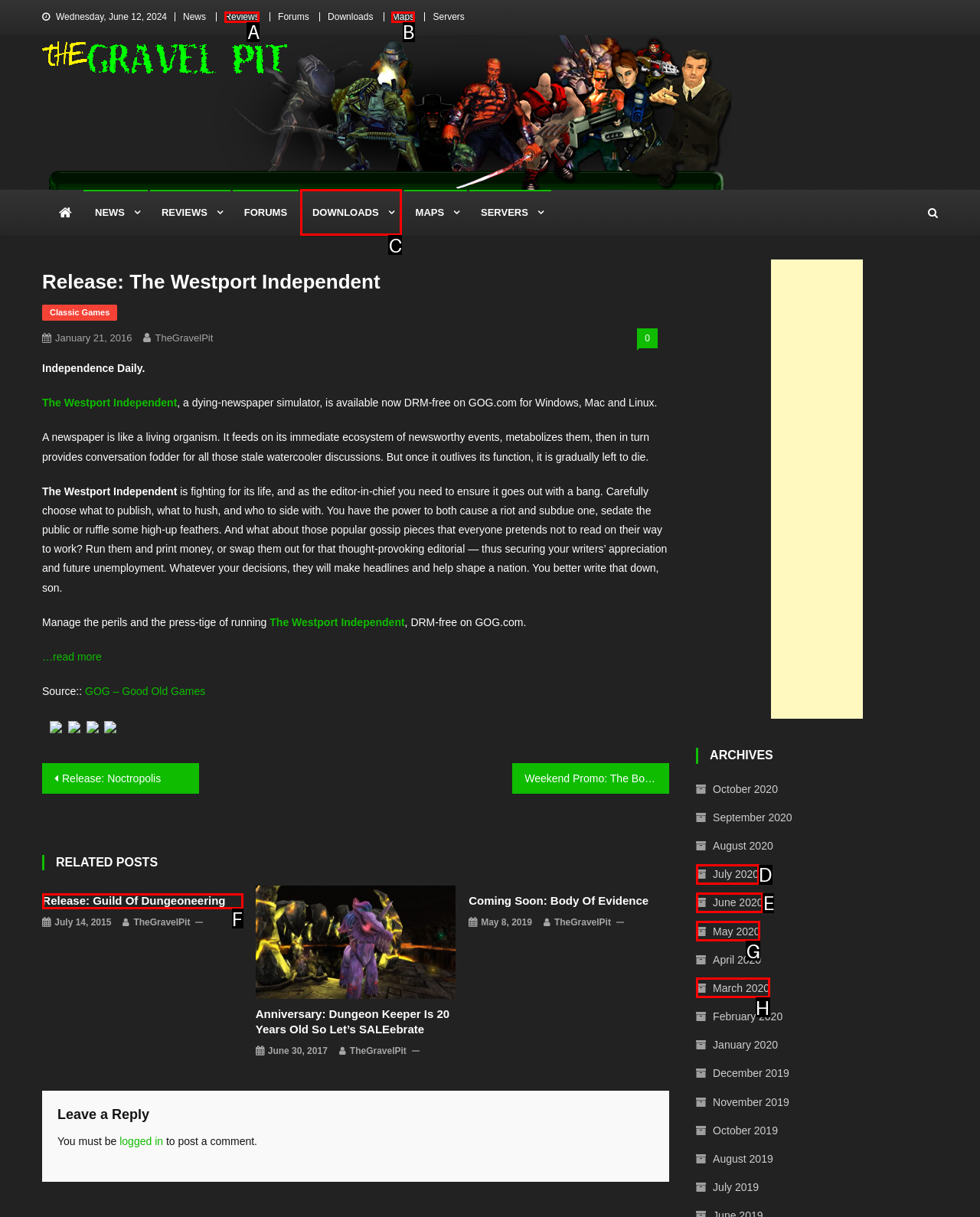Identify the letter of the UI element you need to select to accomplish the task: View the post about Release: Guild Of Dungeoneering.
Respond with the option's letter from the given choices directly.

F